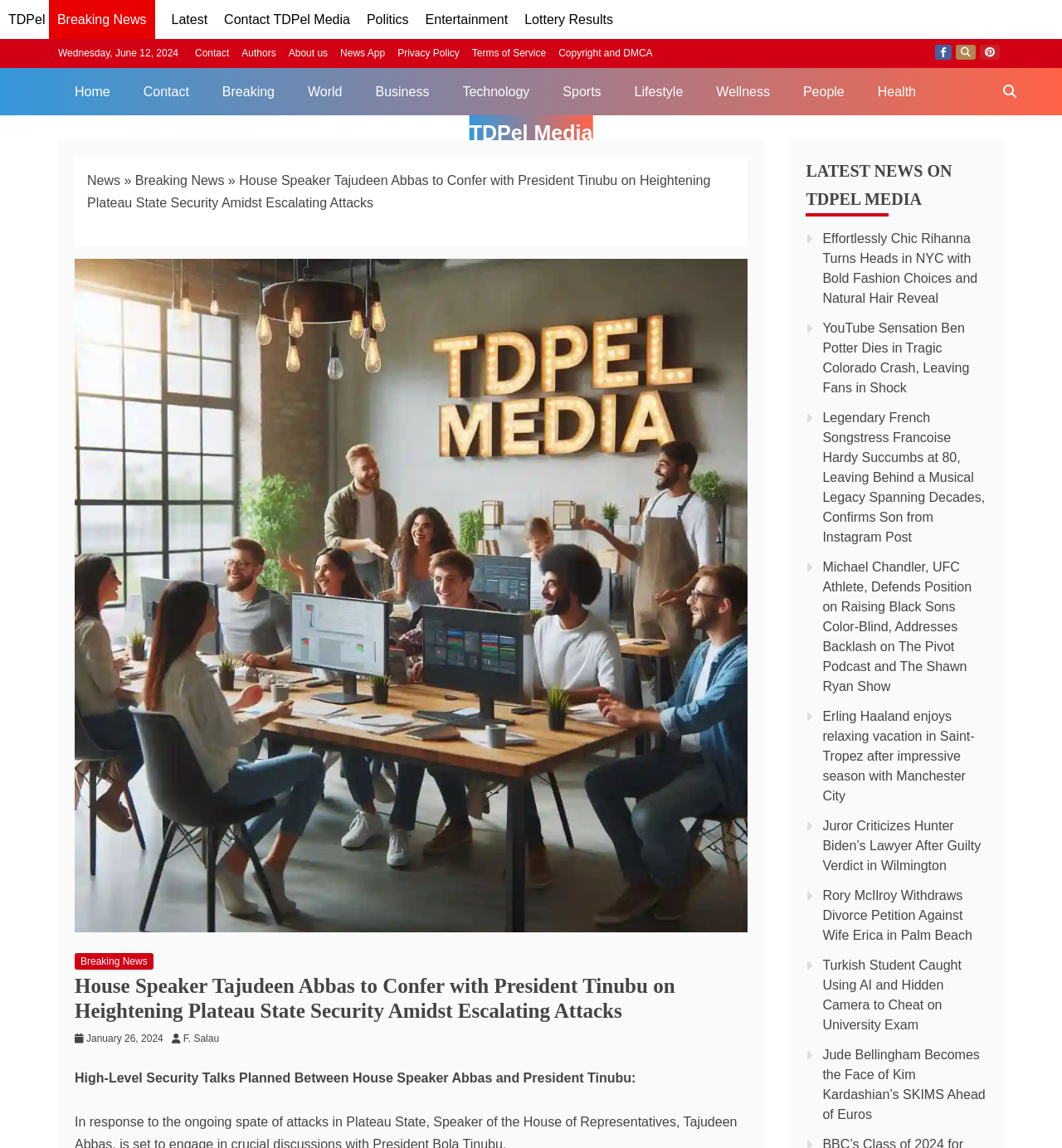What is the topic of the news article?
Using the information presented in the image, please offer a detailed response to the question.

I found the topic of the news article by reading the heading of the article, which says 'House Speaker Tajudeen Abbas to Confer with President Tinubu on Heightening Plateau State Security Amidst Escalating Attacks'. The topic is about security talks between the House Speaker and the President.